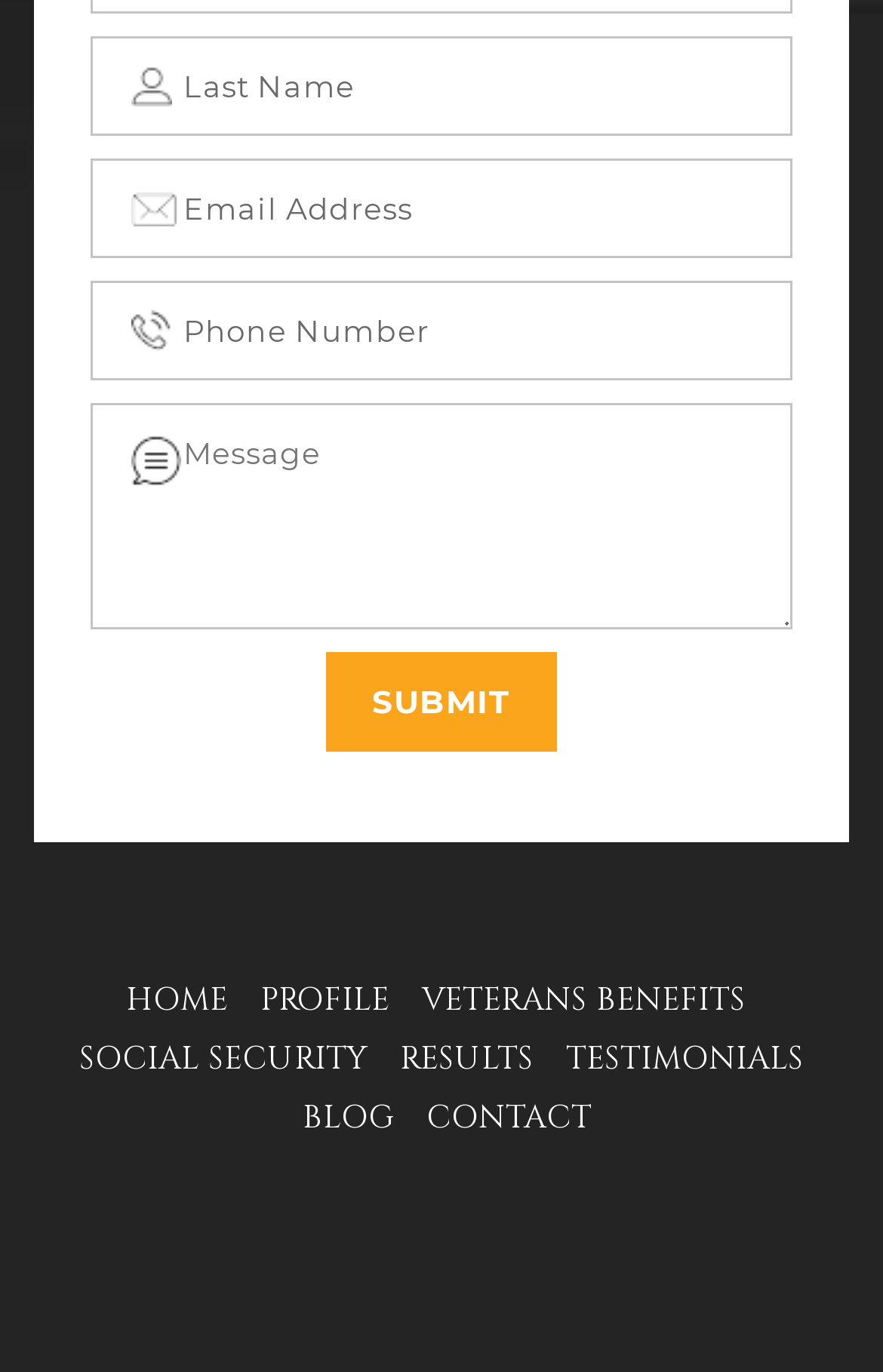Predict the bounding box of the UI element based on the description: "Testimonials". The coordinates should be four float numbers between 0 and 1, formatted as [left, top, right, bottom].

[0.641, 0.748, 0.91, 0.797]